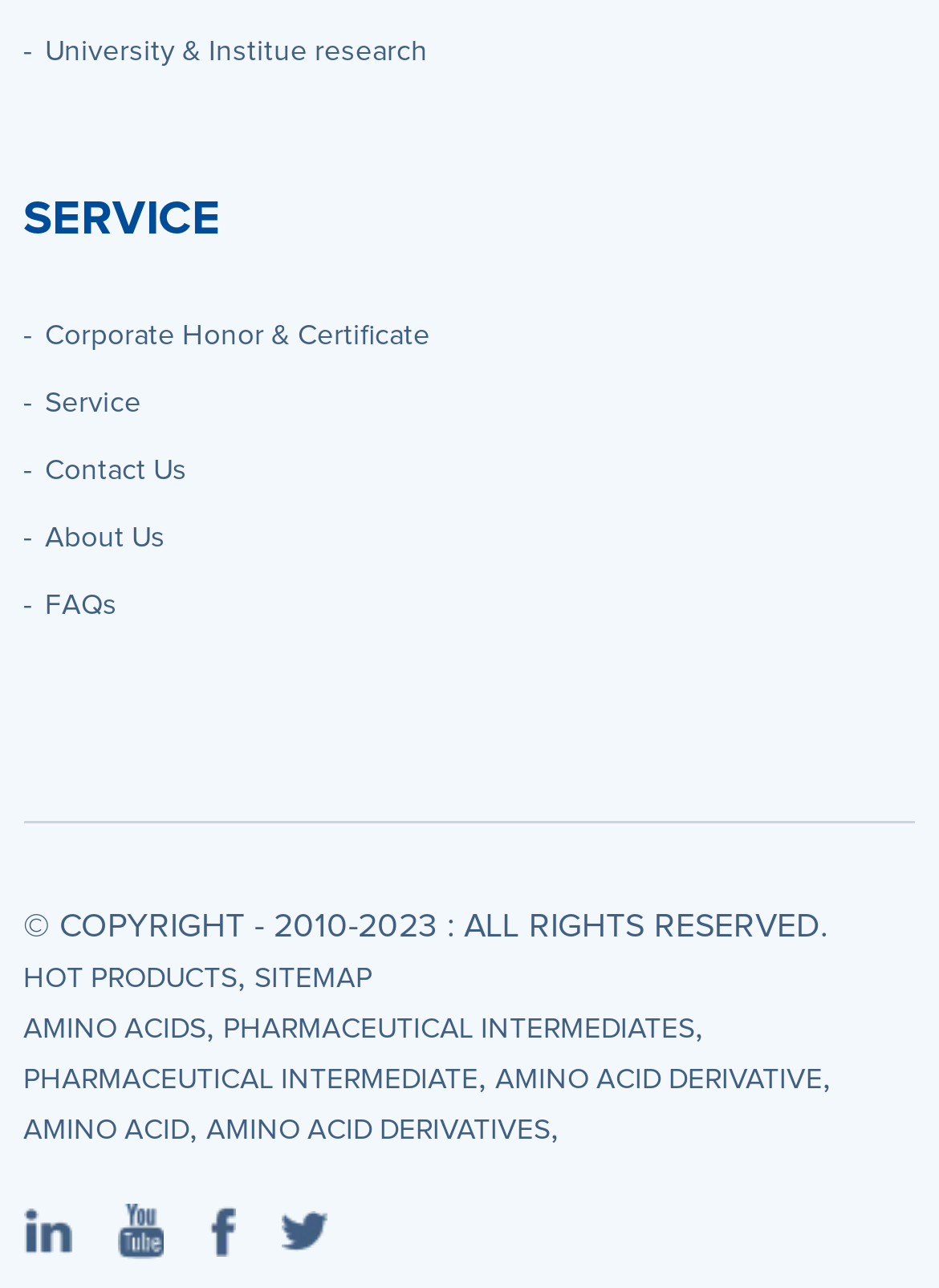What is the second link in the 'SERVICE' section?
Look at the webpage screenshot and answer the question with a detailed explanation.

The 'SERVICE' section is a heading on the webpage, and the second link under it is 'Corporate Honor & Certificate'.